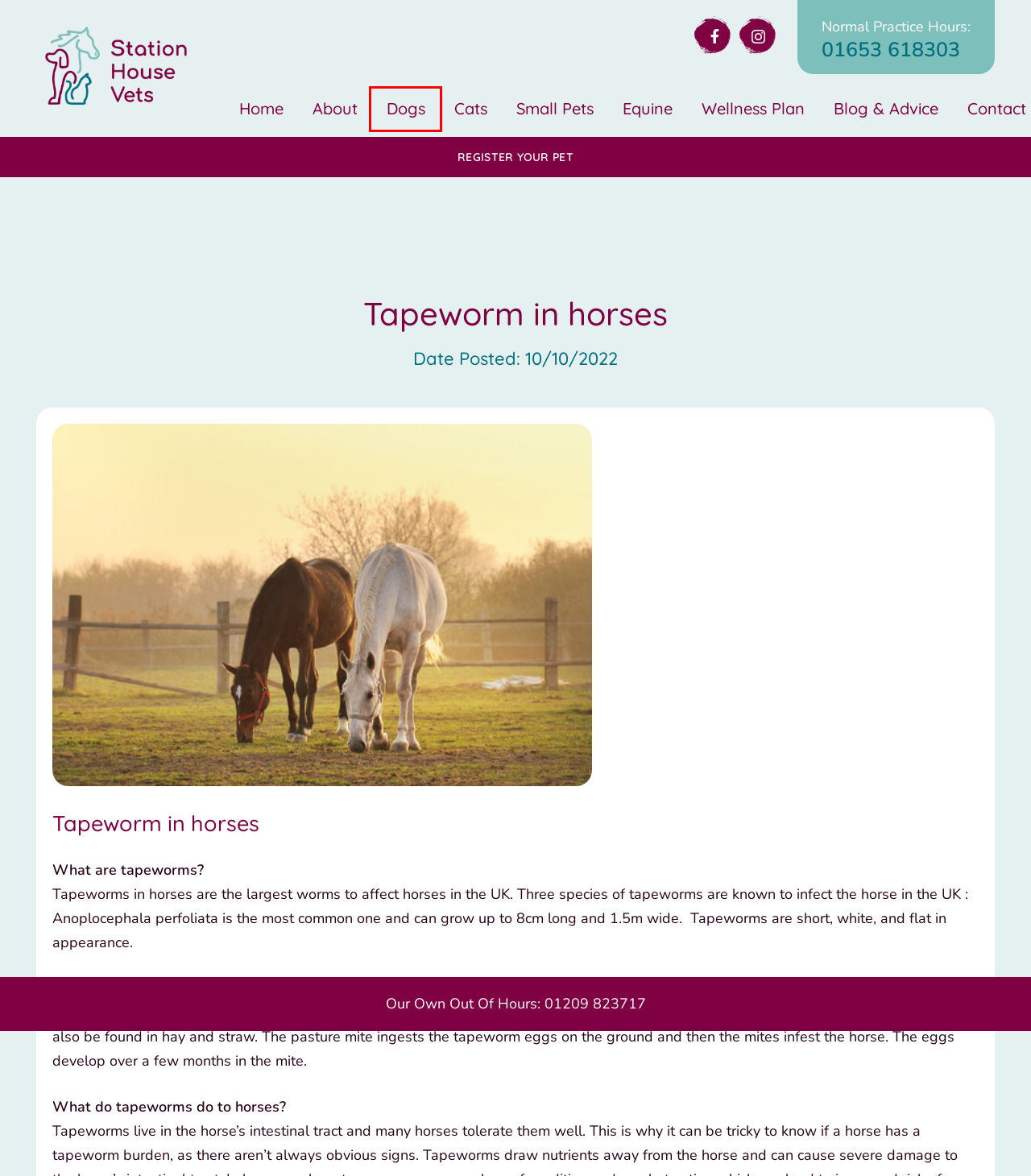You are given a screenshot of a webpage with a red bounding box around an element. Choose the most fitting webpage description for the page that appears after clicking the element within the red bounding box. Here are the candidates:
A. Dogs - Station House Vets
B. Pet Registration - Station House Vets
C. Small Pets - Station House Vets
D. About - Station House Vets
E. Cats - Station House Vets
F. Home - Station House Vets
G. Wellness Plan - Station House Vets
H. Equine - Station House Vets

A